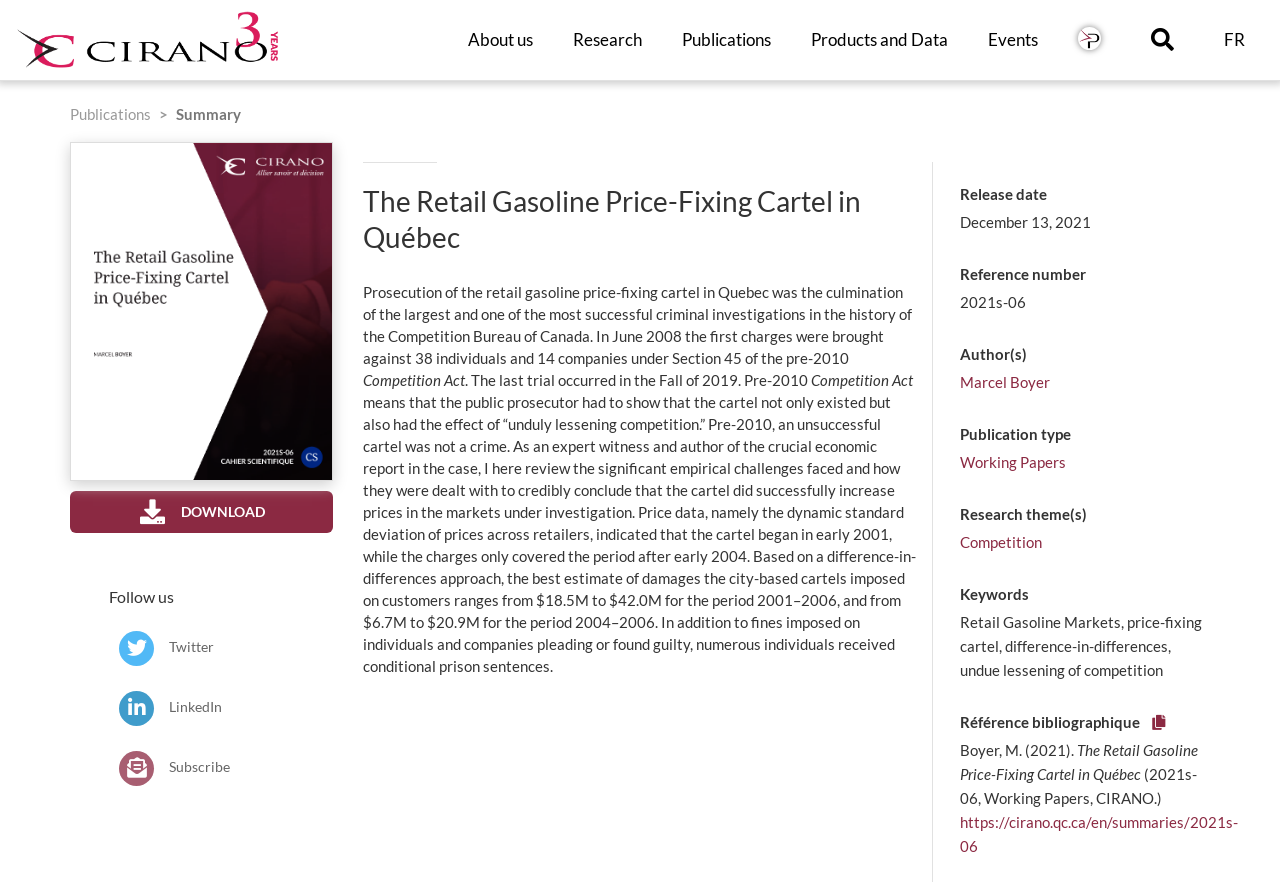Locate the bounding box coordinates of the region to be clicked to comply with the following instruction: "Follow CIRANO on Twitter". The coordinates must be four float numbers between 0 and 1, in the form [left, top, right, bottom].

[0.085, 0.708, 0.167, 0.747]